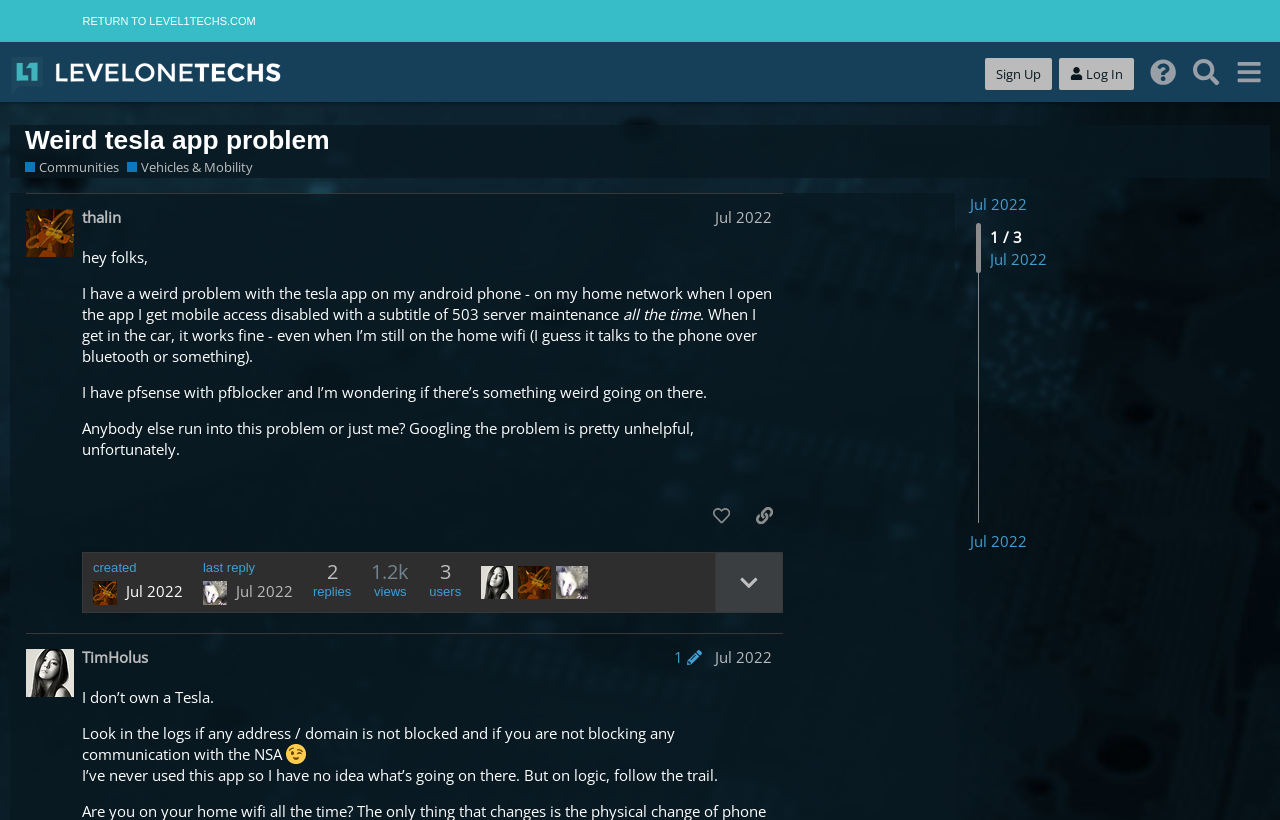Using the webpage screenshot, find the UI element described by Jul 2022. Provide the bounding box coordinates in the format (top-left x, top-left y, bottom-right x, bottom-right y), ensuring all values are floating point numbers between 0 and 1.

[0.559, 0.789, 0.603, 0.813]